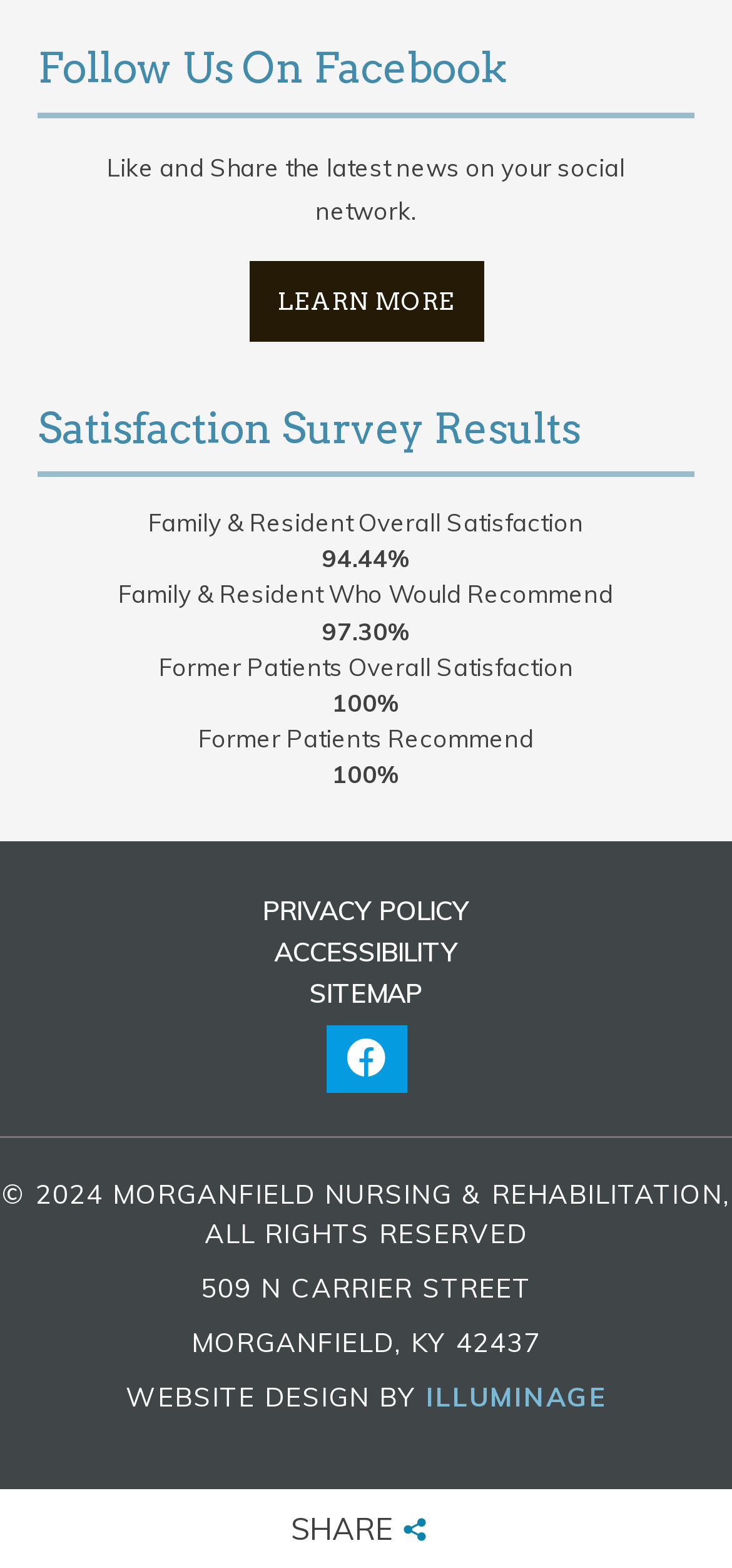Identify the bounding box for the UI element specified in this description: "Privacy Policy". The coordinates must be four float numbers between 0 and 1, formatted as [left, top, right, bottom].

[0.359, 0.57, 0.641, 0.591]